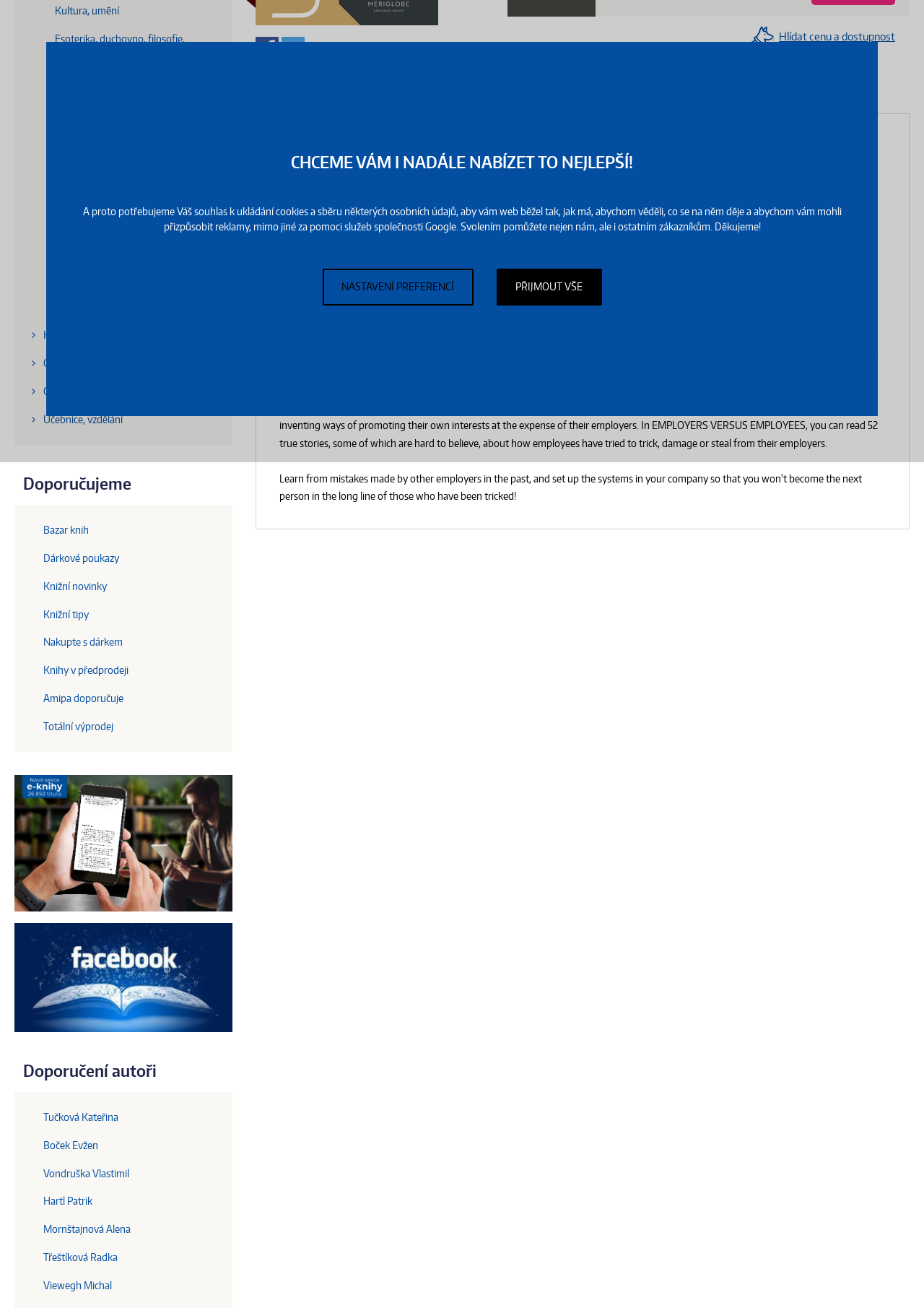Using the description: "SEO and Dental Marketing Queensland", determine the UI element's bounding box coordinates. Ensure the coordinates are in the format of four float numbers between 0 and 1, i.e., [left, top, right, bottom].

None